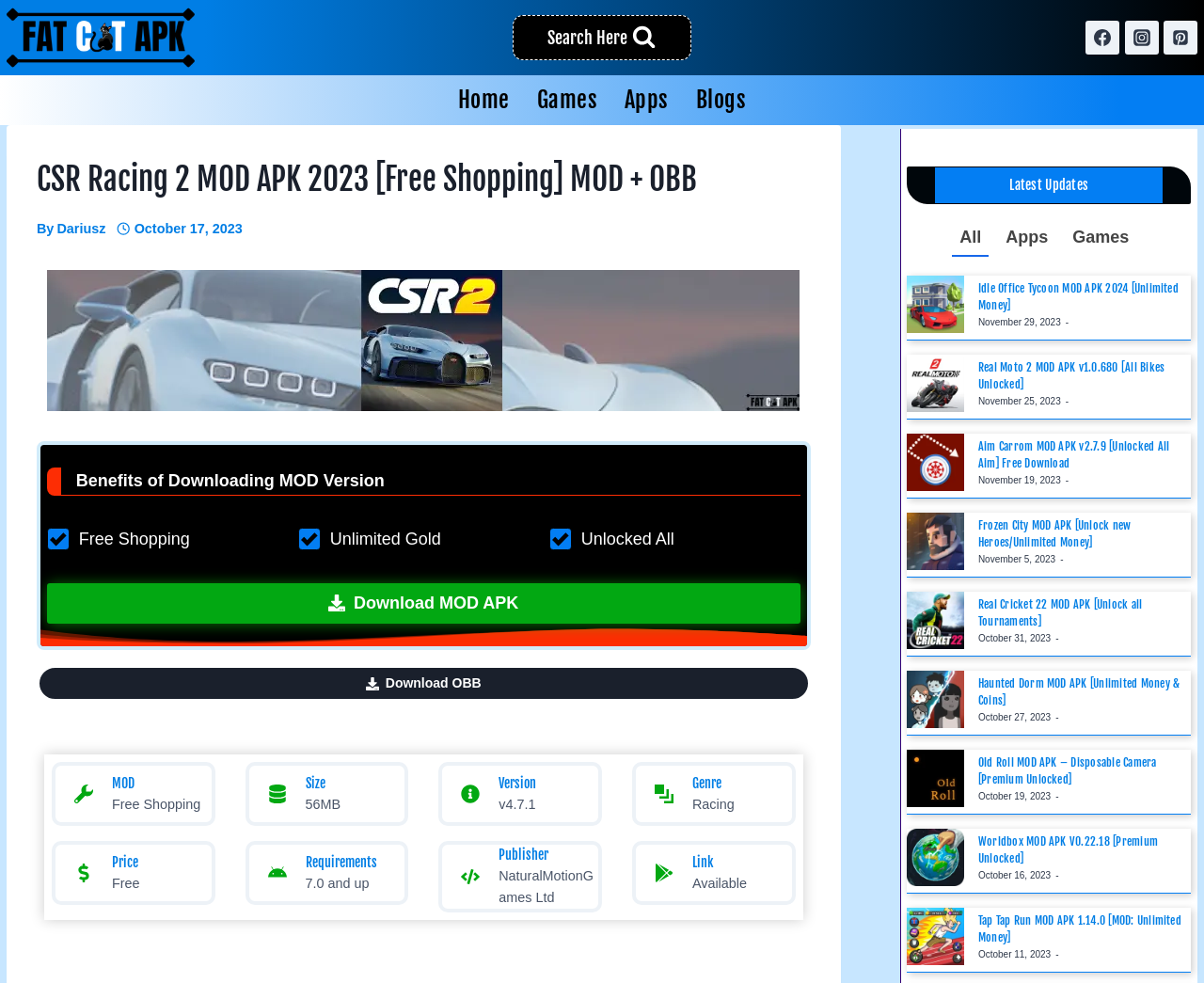Please provide the bounding box coordinates for the element that needs to be clicked to perform the following instruction: "Click on the Facebook link". The coordinates should be given as four float numbers between 0 and 1, i.e., [left, top, right, bottom].

[0.902, 0.021, 0.93, 0.056]